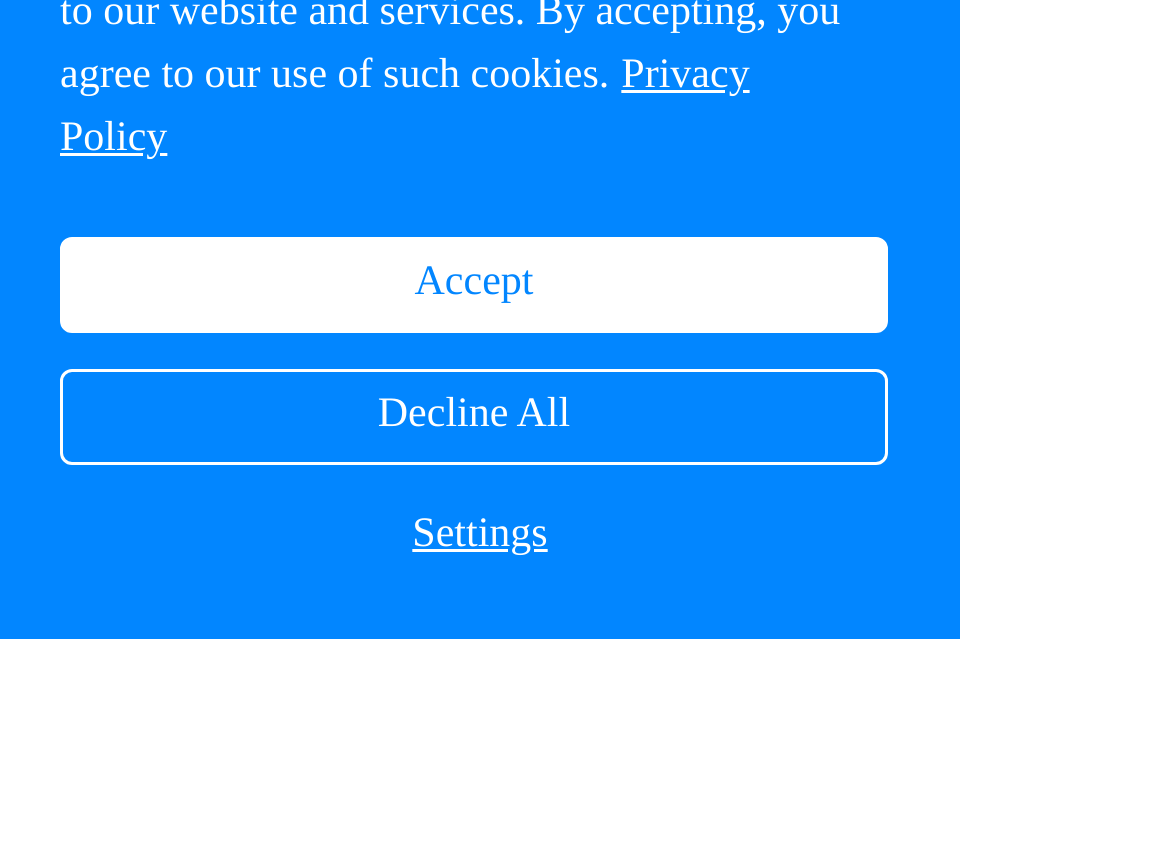Given the element description "List" in the screenshot, predict the bounding box coordinates of that UI element.

None